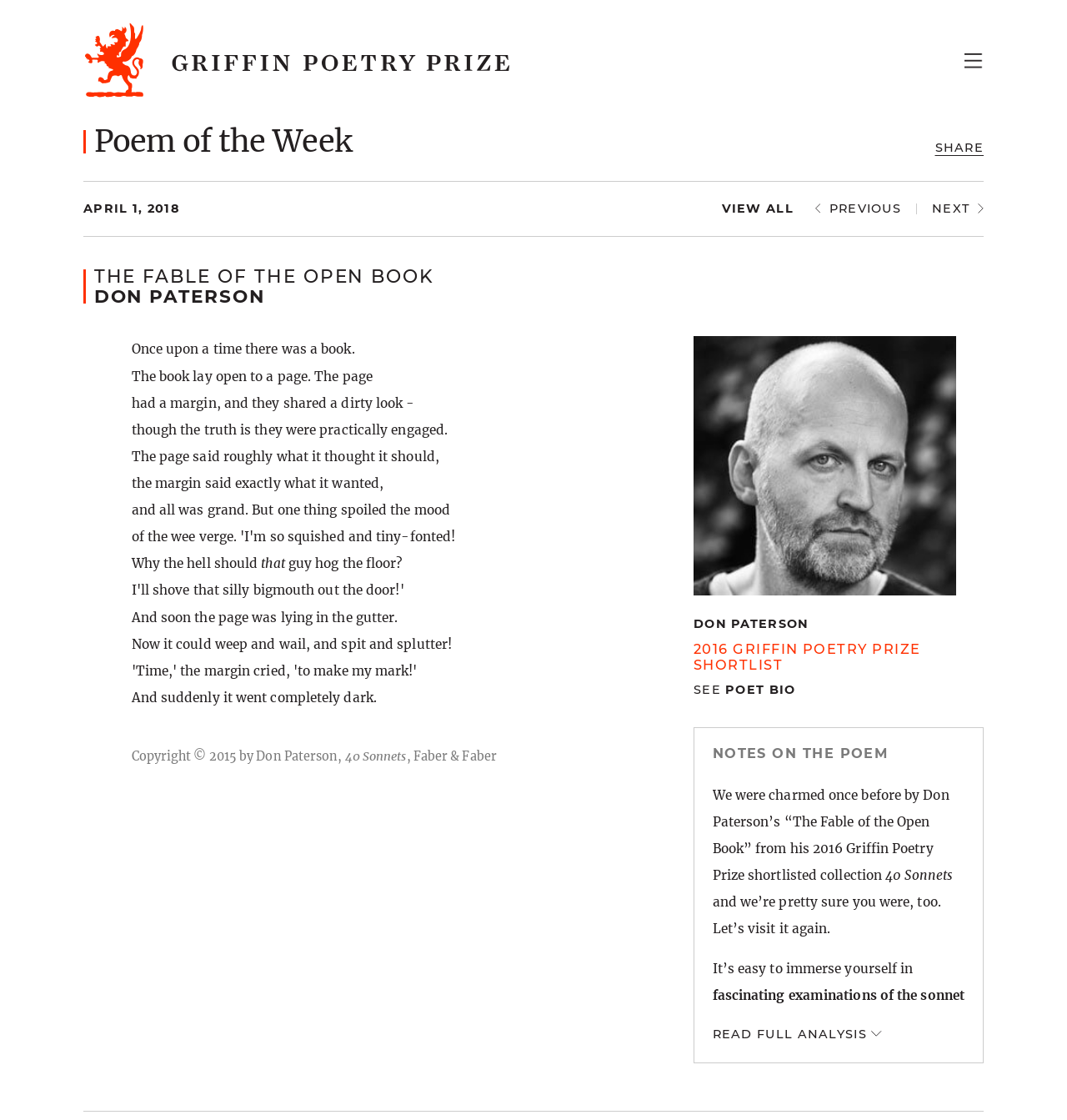Determine the main heading text of the webpage.

Poem of the Week